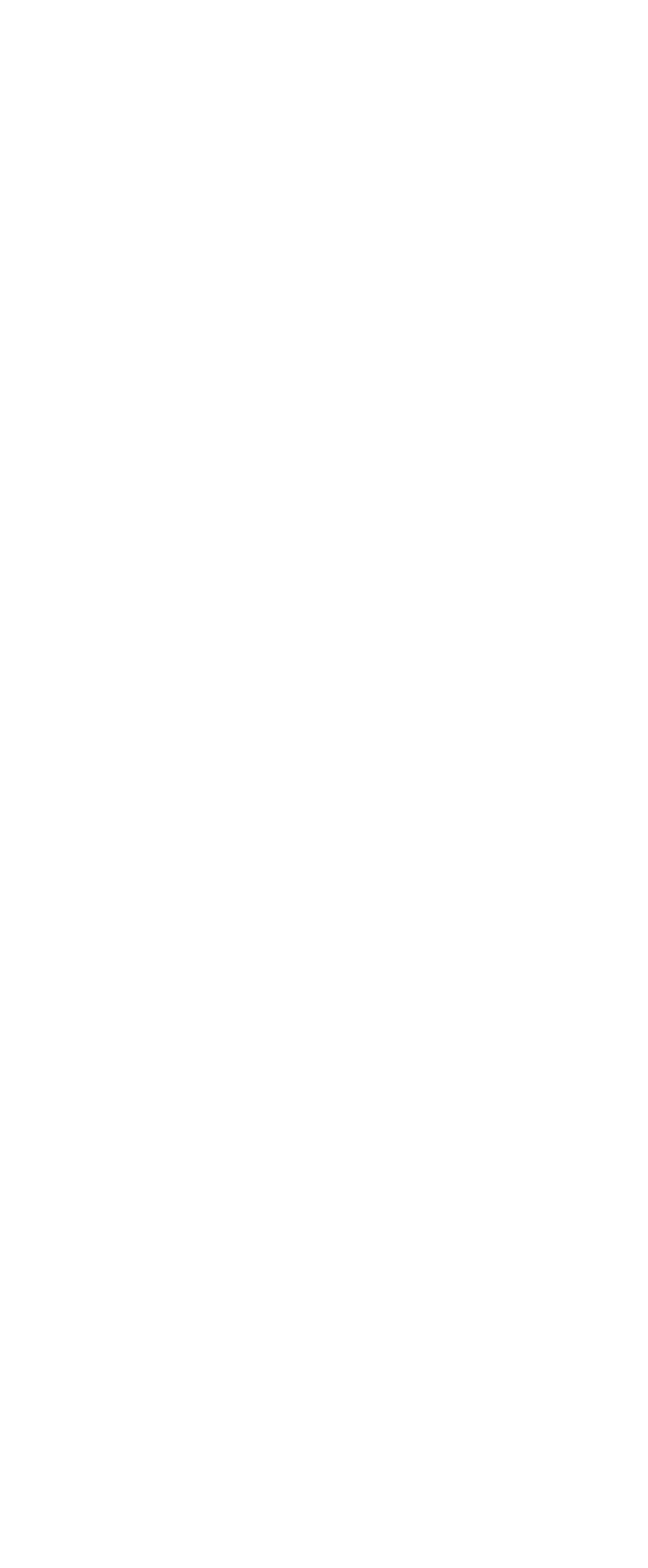Please find the bounding box for the following UI element description. Provide the coordinates in (top-left x, top-left y, bottom-right x, bottom-right y) format, with values between 0 and 1: Edibles & Beverage Production

[0.099, 0.77, 0.883, 0.802]